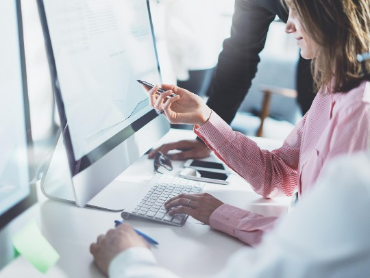What is on the desk?
Look at the image and provide a detailed response to the question.

The desk in the image features a sleek computer keyboard, which suggests that the workspace is focused on technology or a work project, and the keyboard is a necessary tool for the task at hand.